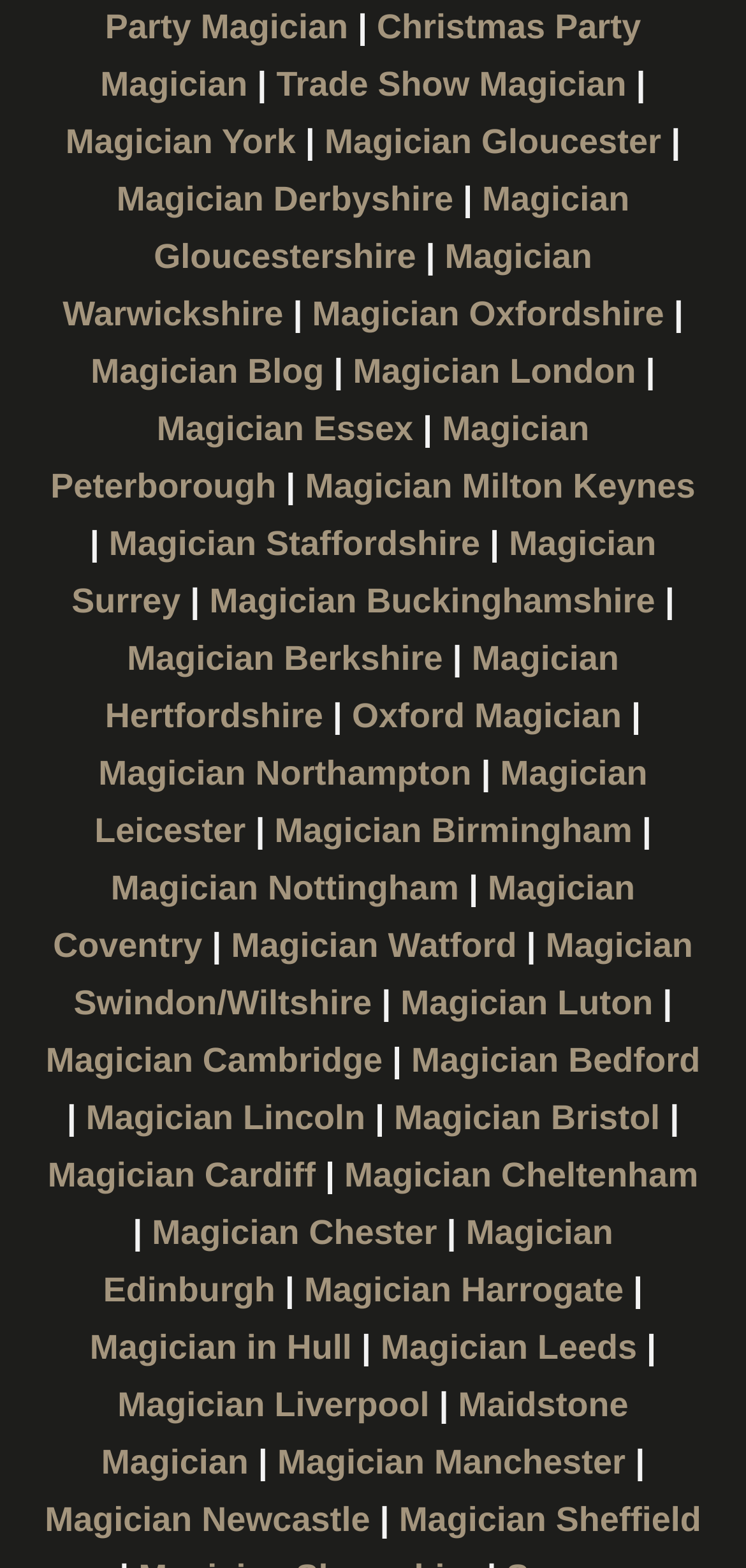Please identify the coordinates of the bounding box that should be clicked to fulfill this instruction: "Learn about Magician London".

[0.473, 0.213, 0.853, 0.249]